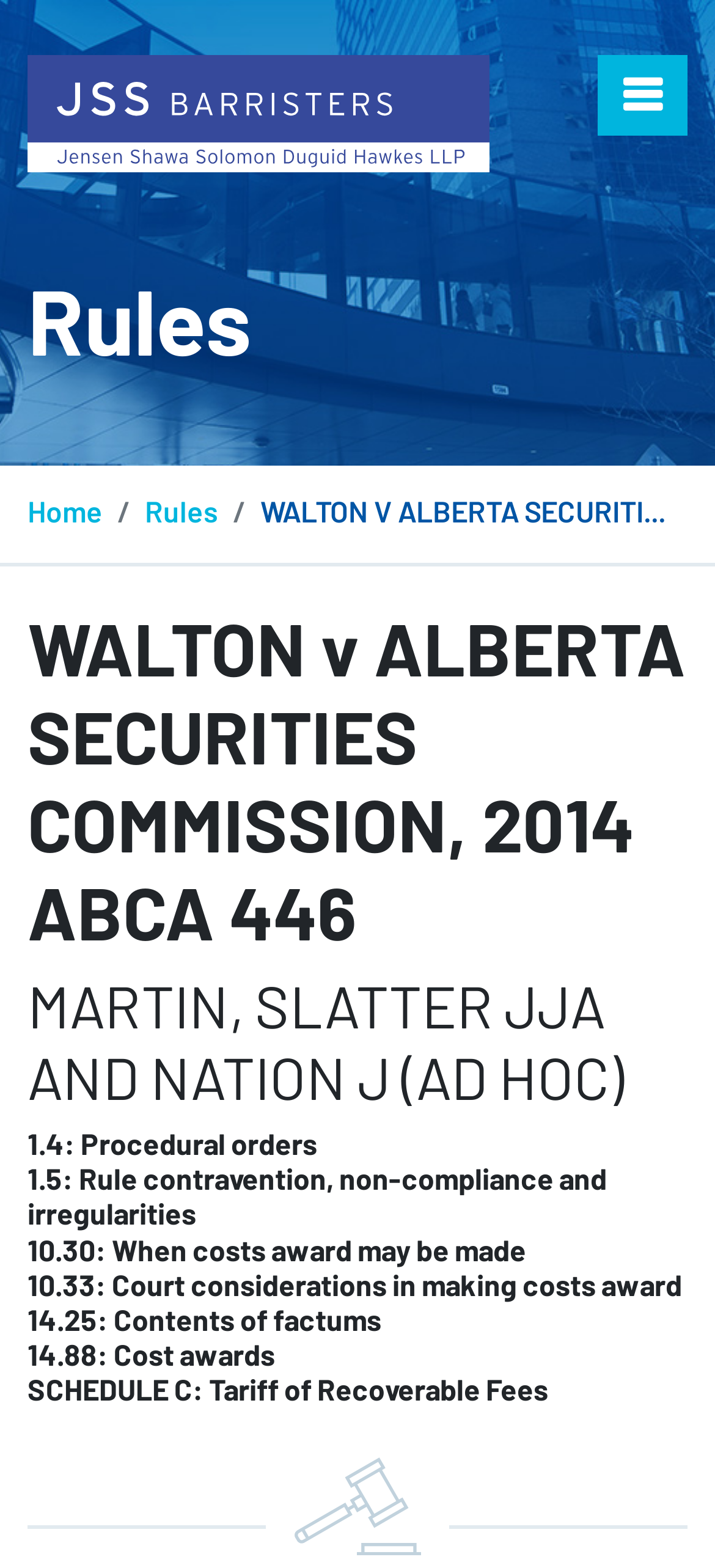Please provide a one-word or short phrase answer to the question:
What is the first heading on the webpage?

Rules